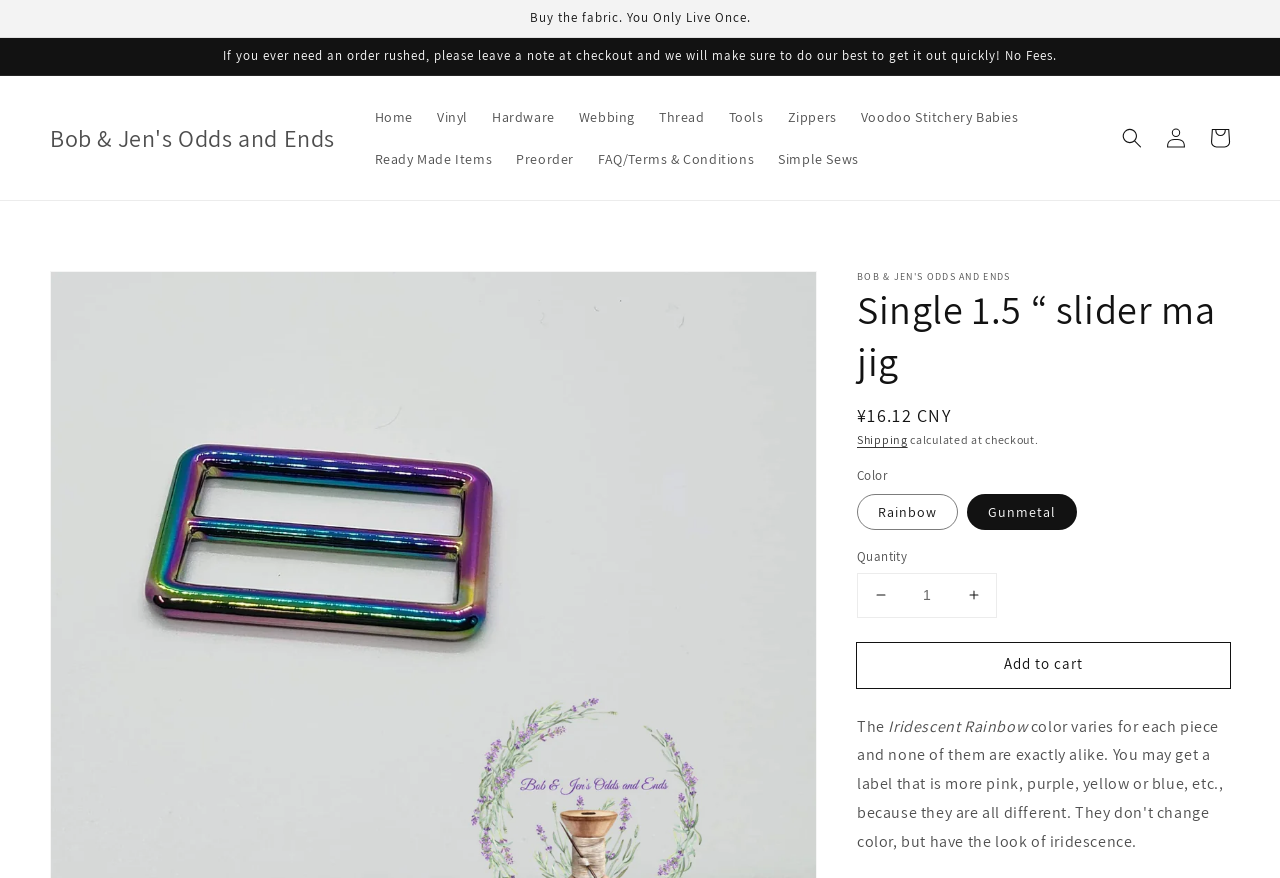Provide a one-word or short-phrase answer to the question:
What is the price of the 'Single 1.5 “ slider ma jig'?

¥16.12 CNY